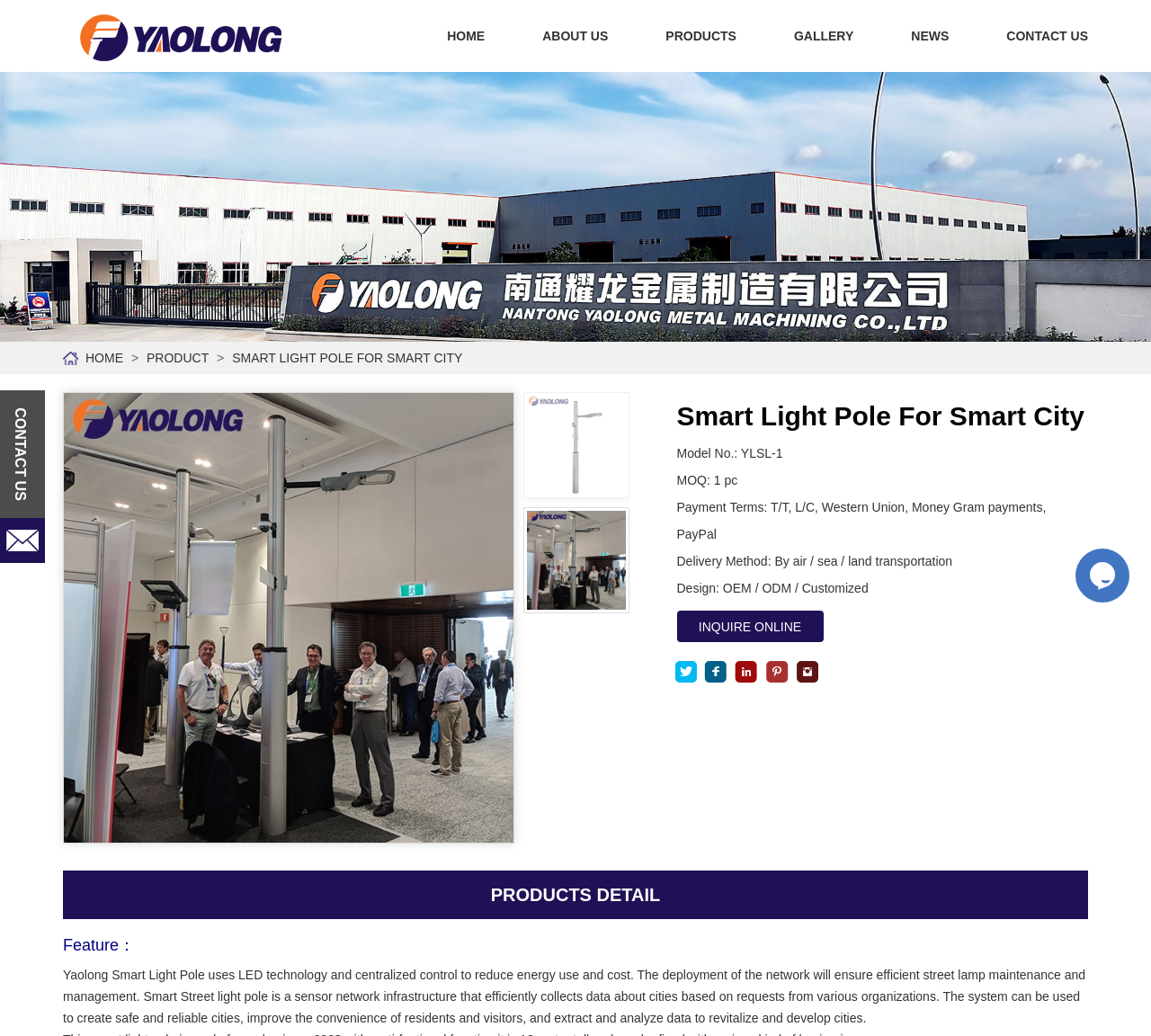Determine the bounding box coordinates of the clickable region to follow the instruction: "click the INQUIRE ONLINE button".

[0.588, 0.589, 0.715, 0.62]